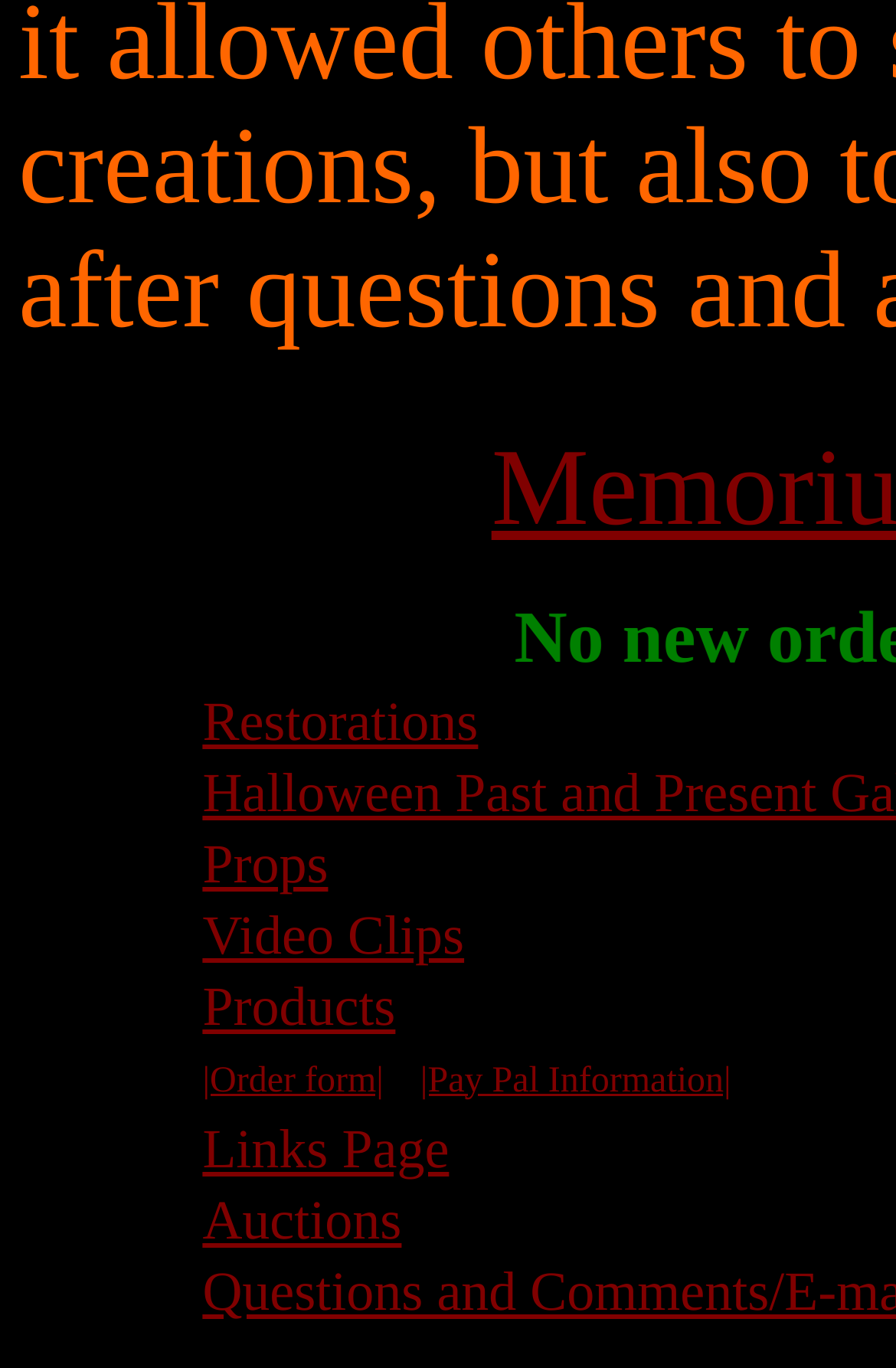Indicate the bounding box coordinates of the clickable region to achieve the following instruction: "Explore video clips."

[0.226, 0.663, 0.518, 0.707]